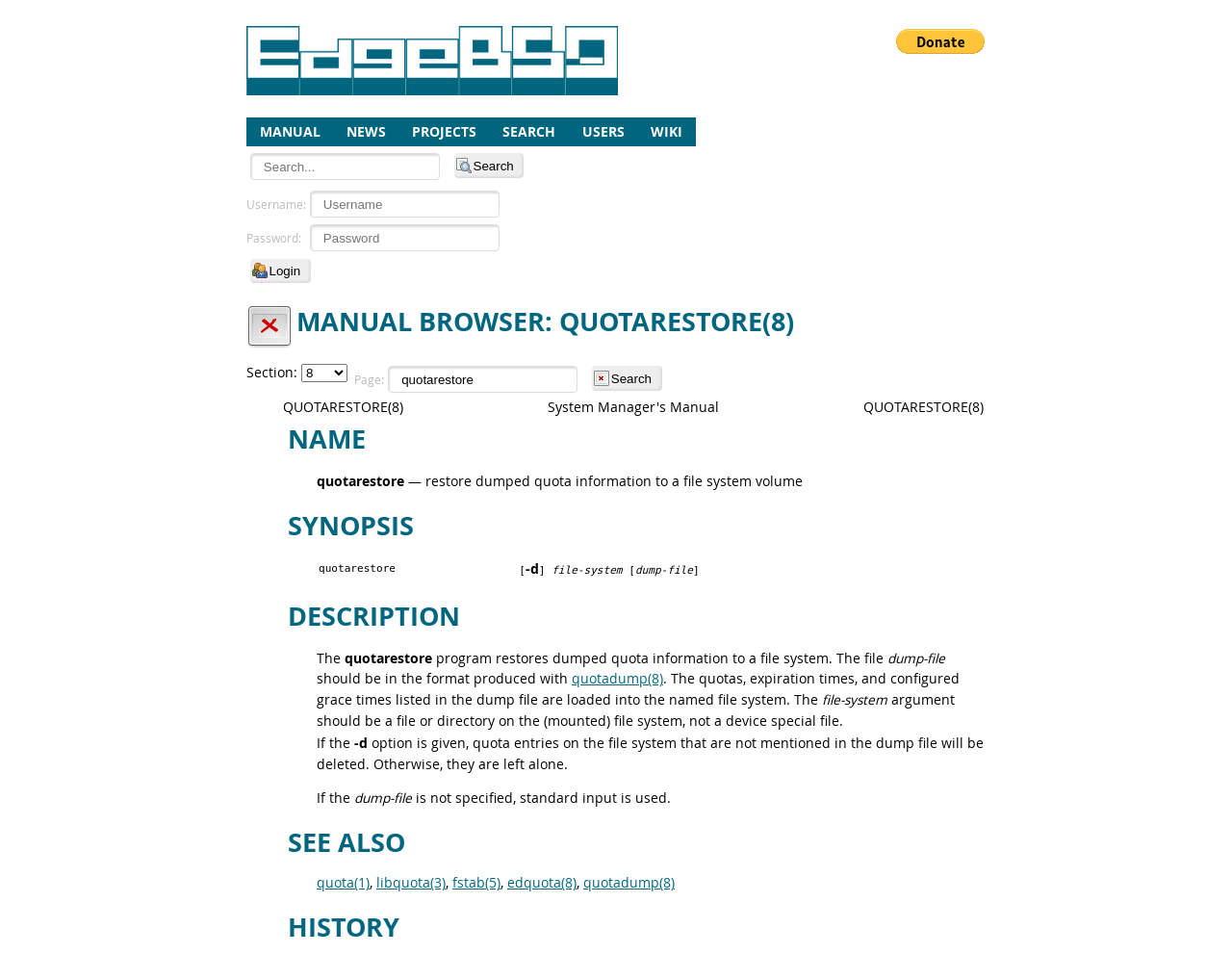Determine the bounding box coordinates of the region to click in order to accomplish the following instruction: "Search for manual". Provide the coordinates as four float numbers between 0 and 1, specifically [left, top, right, bottom].

[0.368, 0.161, 0.425, 0.187]